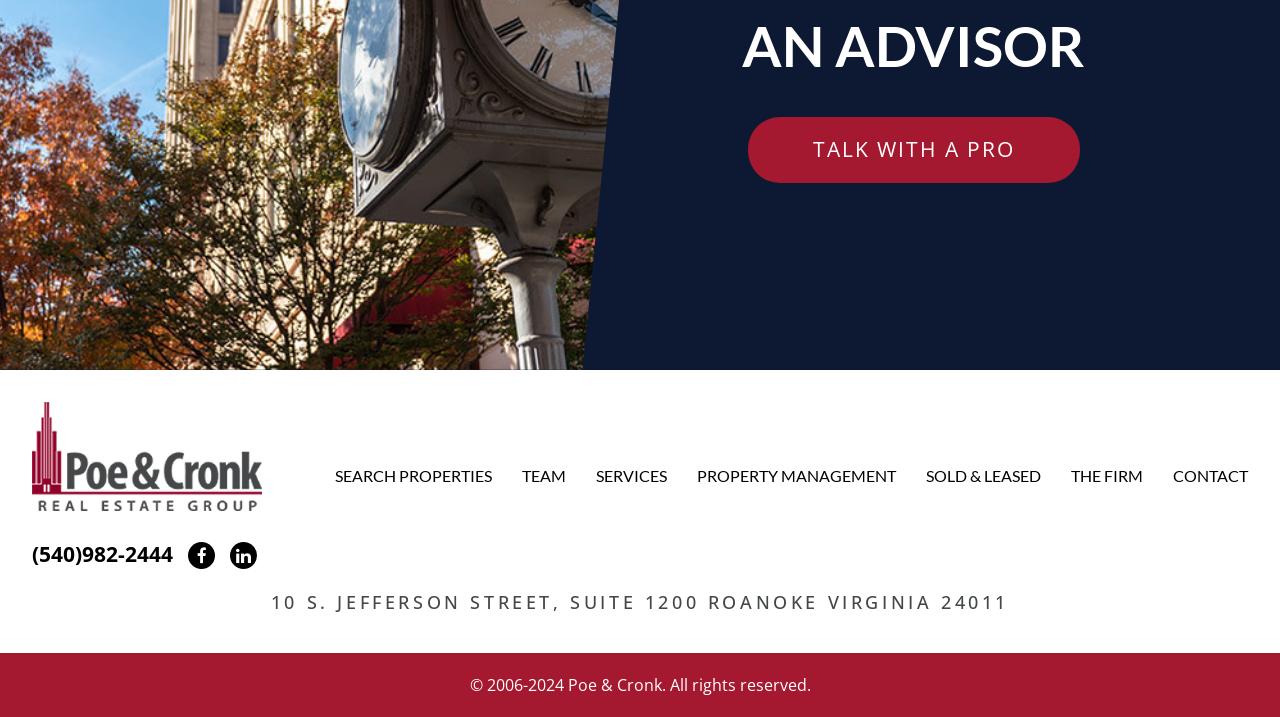Locate the UI element described by Sold & Leased in the provided webpage screenshot. Return the bounding box coordinates in the format (top-left x, top-left y, bottom-right x, bottom-right y), ensuring all values are between 0 and 1.

[0.723, 0.648, 0.813, 0.681]